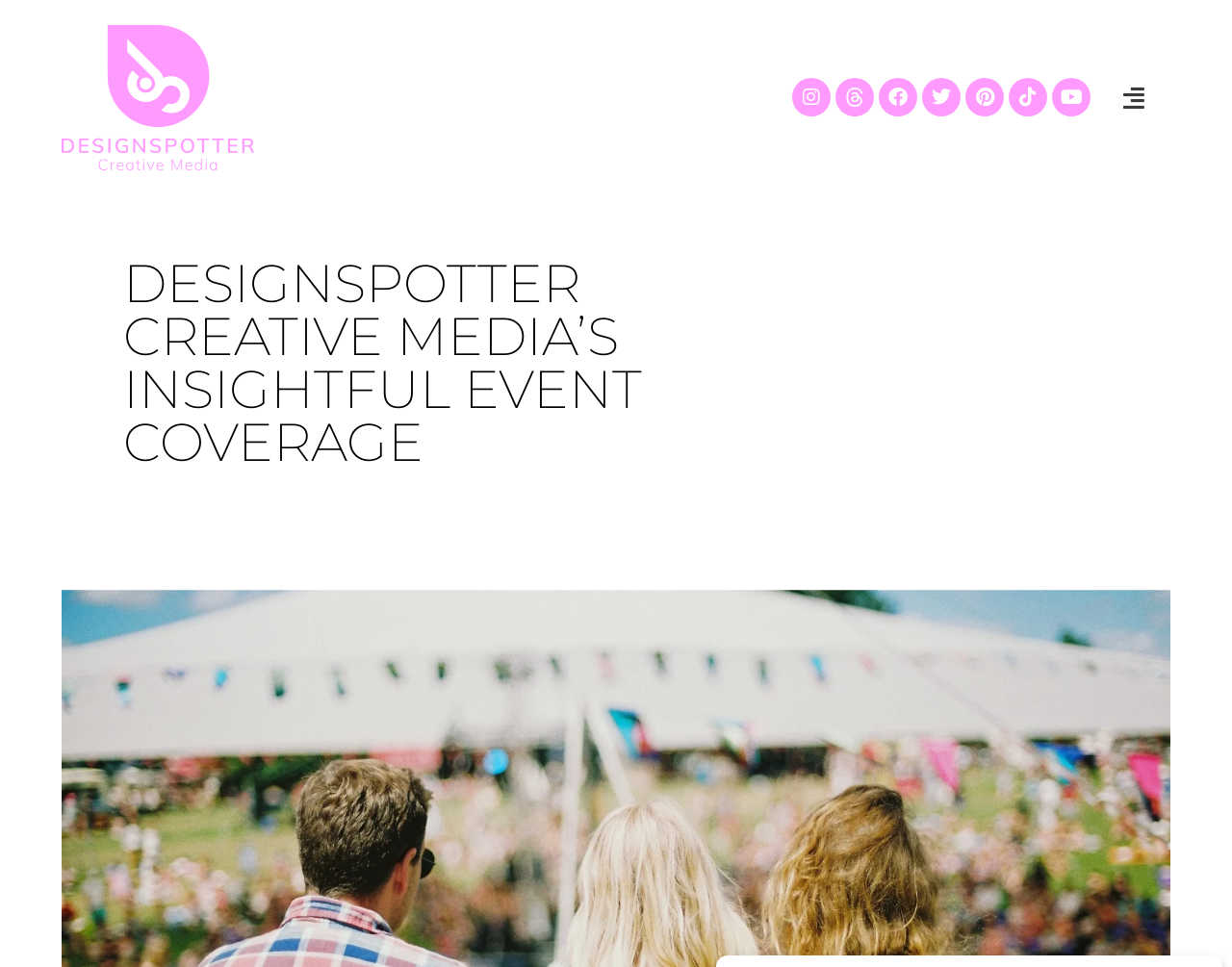Give the bounding box coordinates for this UI element: "Skip to content". The coordinates should be four float numbers between 0 and 1, arranged as [left, top, right, bottom].

[0.0, 0.032, 0.023, 0.052]